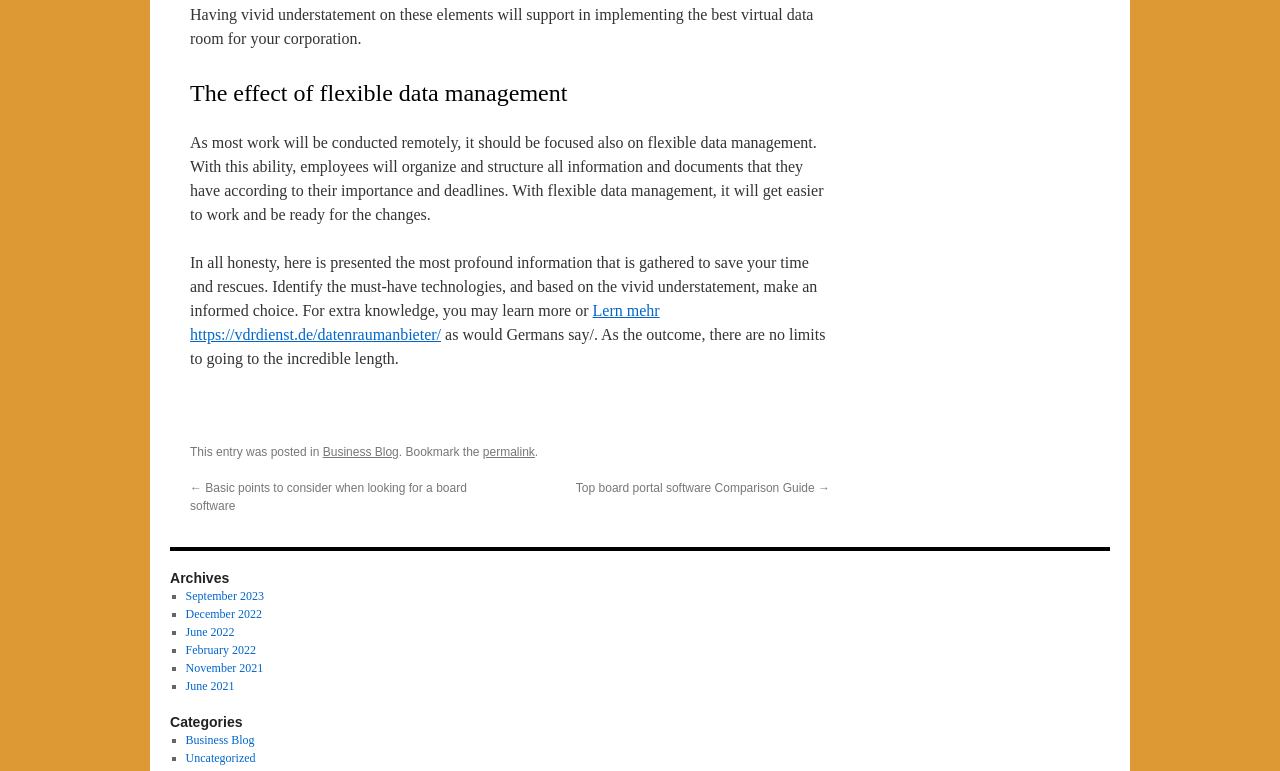Provide the bounding box coordinates of the HTML element described as: "permalink". The bounding box coordinates should be four float numbers between 0 and 1, i.e., [left, top, right, bottom].

[0.377, 0.577, 0.418, 0.595]